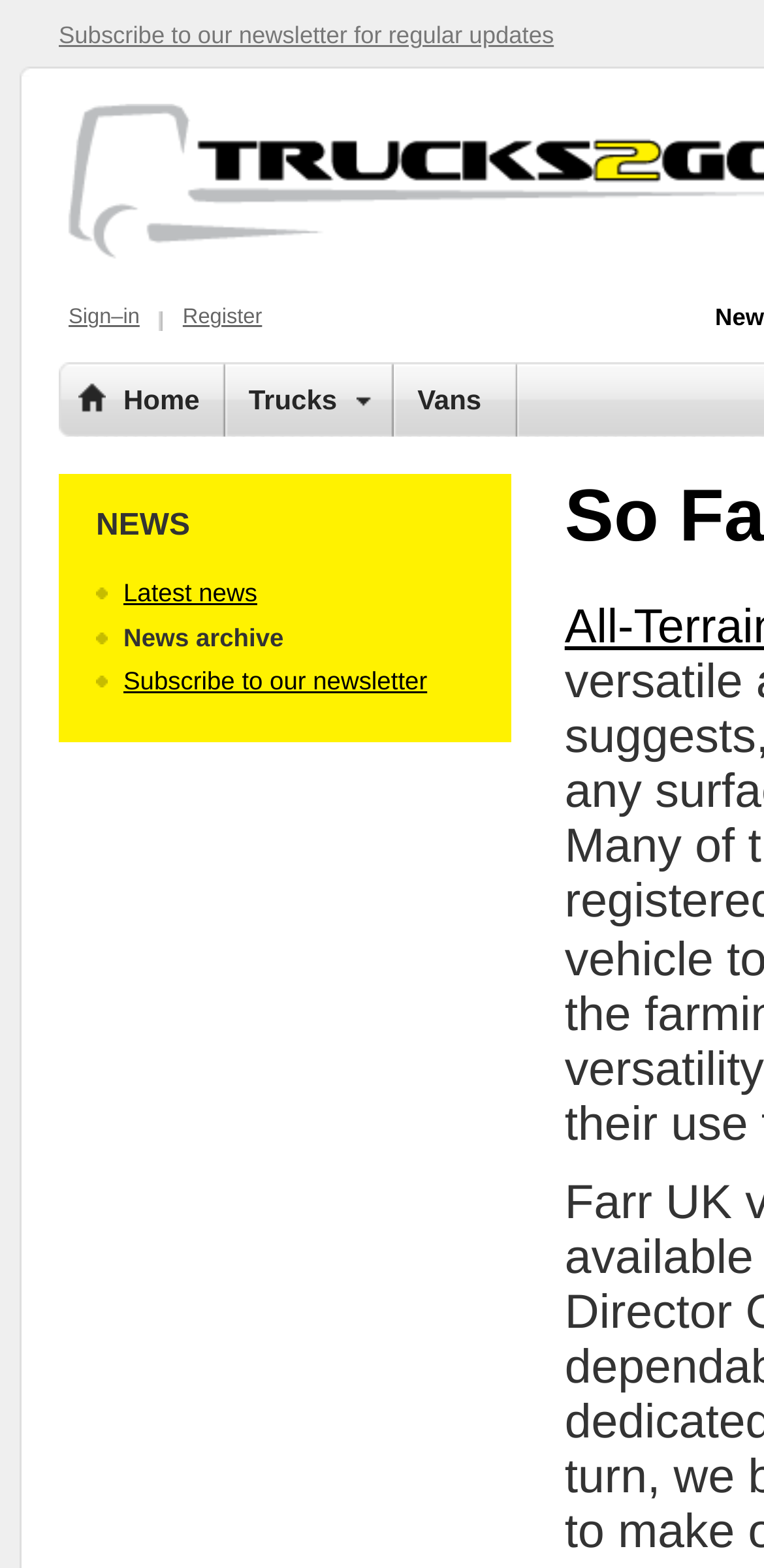How many links are available in the top section?
Refer to the image and provide a concise answer in one word or phrase.

2